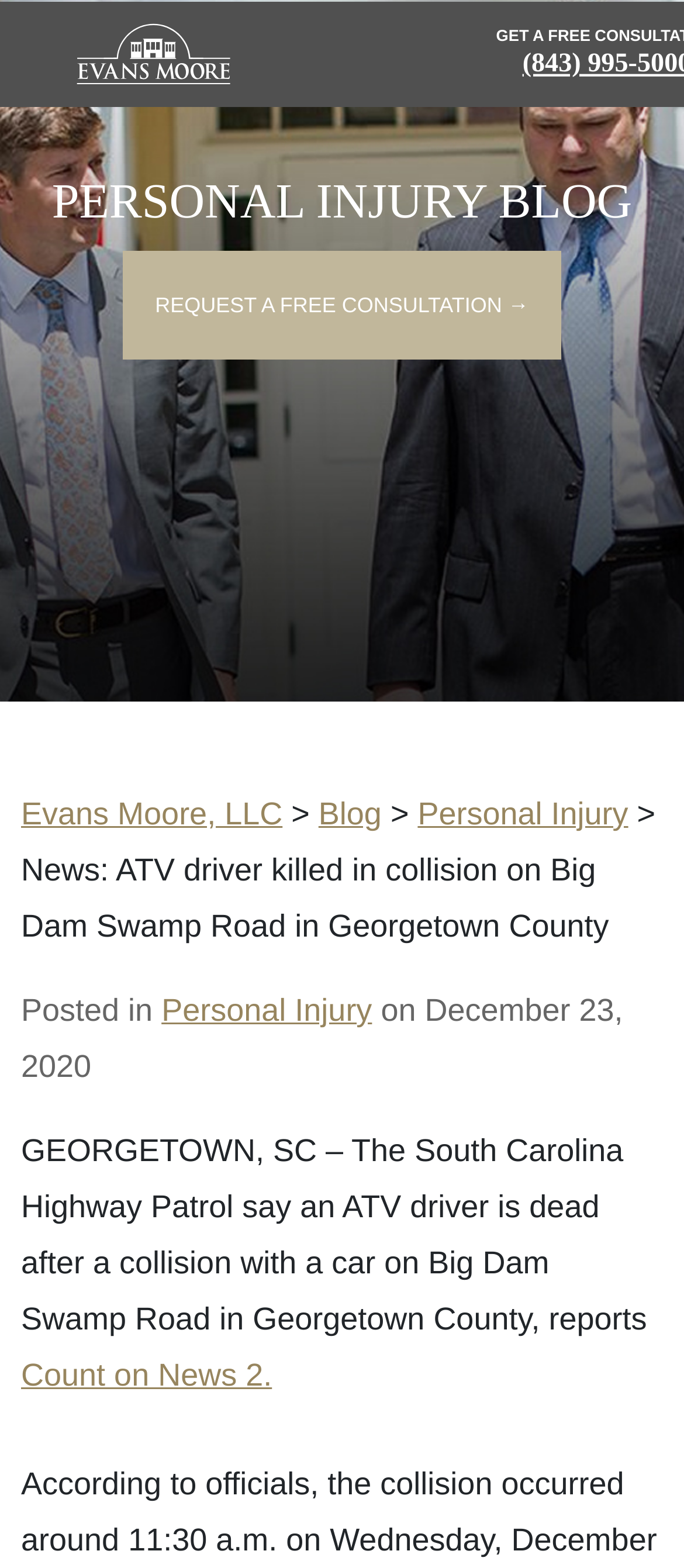Reply to the question with a single word or phrase:
What type of vehicle was involved in the collision?

ATV and car